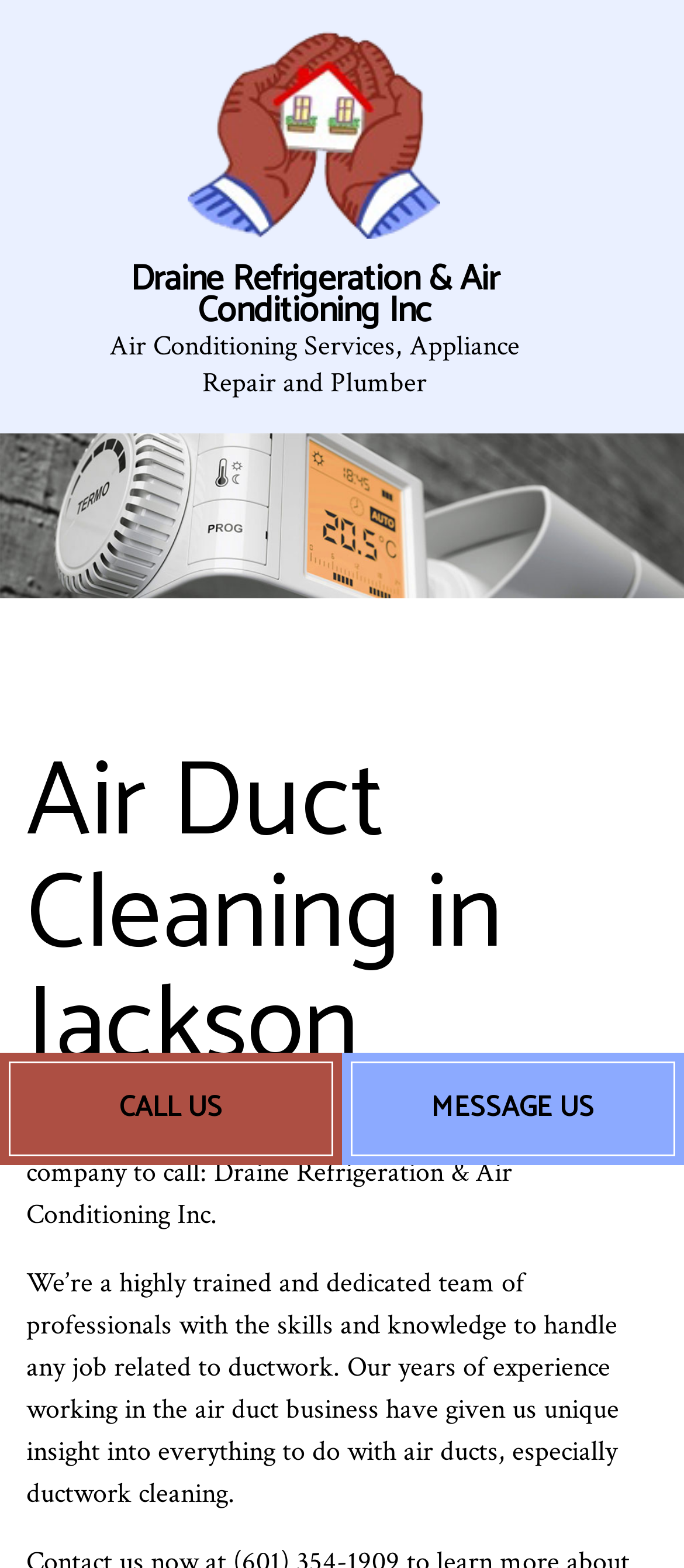Provide an in-depth caption for the elements present on the webpage.

The webpage is about air duct cleaning services provided by Draine Refrigeration & Air Conditioning Inc in Jackson. At the top left corner, there is a logo of the company, accompanied by a link to the company's name. Below the logo, there is a brief description of the company's services, including air conditioning, appliance repair, and plumbing.

On the left side of the page, there is a large image of a temperature control device, taking up almost the entire height of the page. On the bottom left and right corners, there are two call-to-action links, "CALL US" and "MESSAGE US", respectively.

The main content of the page is focused on air duct cleaning services, with a heading "Air Duct Cleaning in Jackson" located near the top center of the page. Below the heading, there is a paragraph of text that introduces the company's expertise in air duct cleaning, followed by another paragraph that elaborates on their experience and skills in the field.